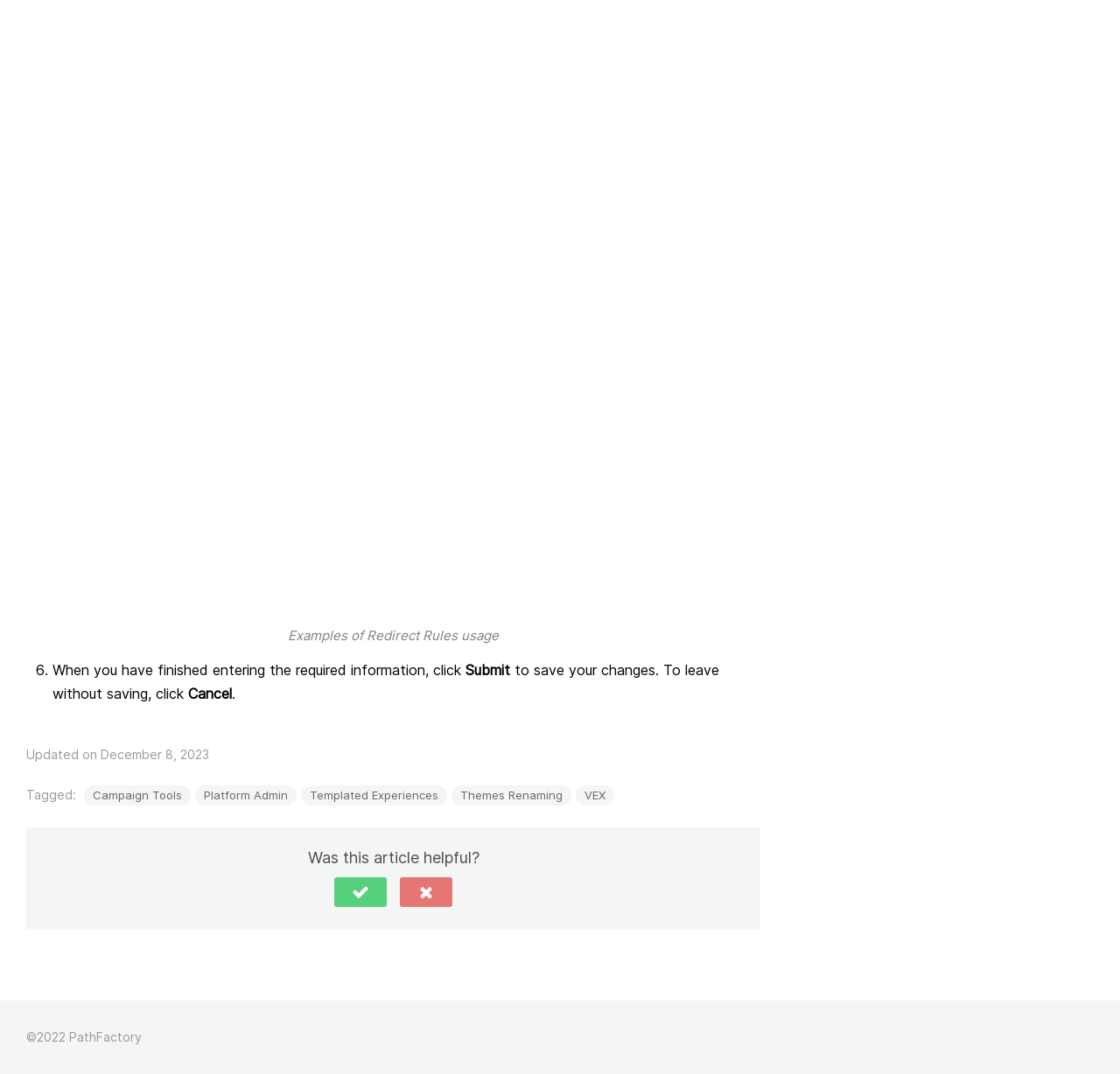Using the provided element description: "No", determine the bounding box coordinates of the corresponding UI element in the screenshot.

[0.357, 0.817, 0.404, 0.845]